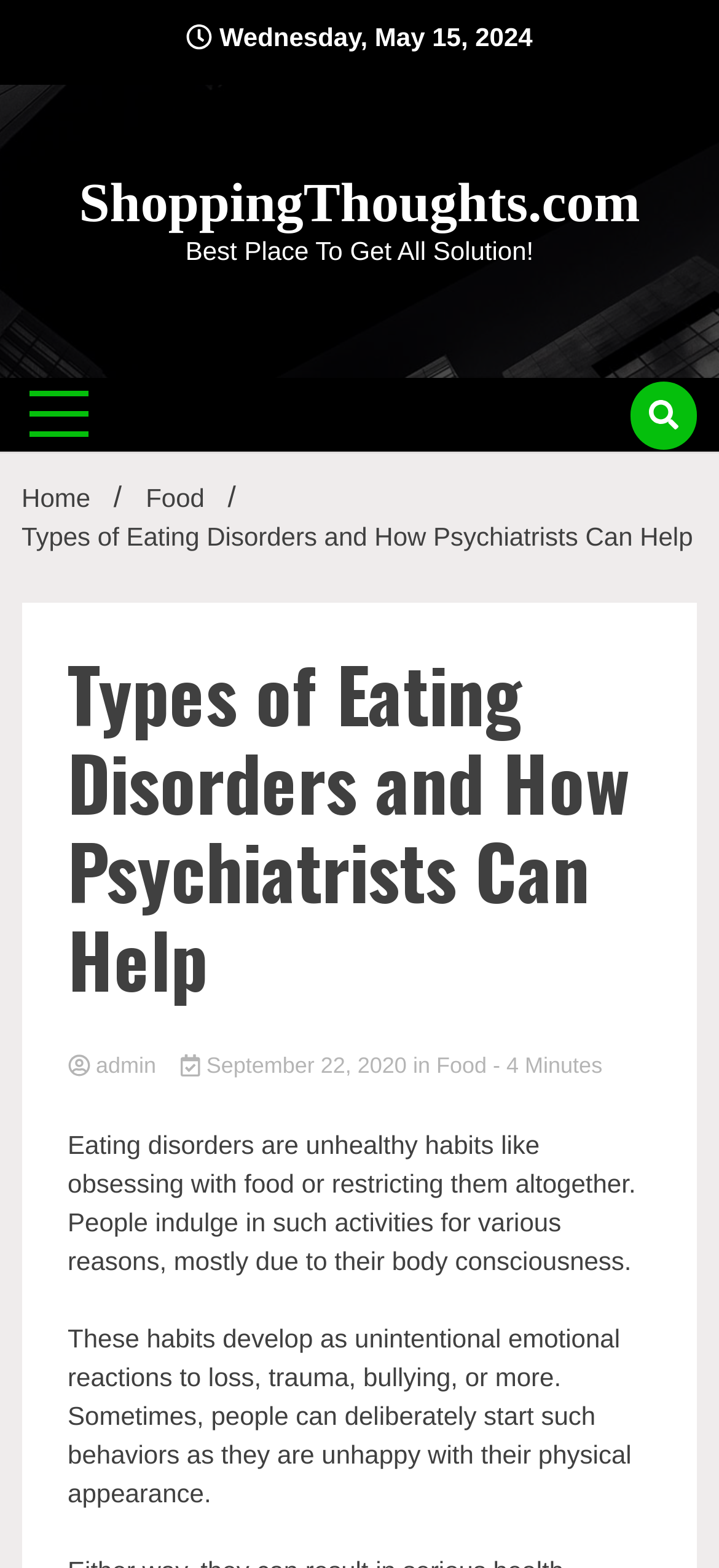Provide an in-depth caption for the elements present on the webpage.

The webpage is about eating disorders, specifically discussing unhealthy habits related to food and how psychiatrists can help. At the top left of the page, there is a date displayed, "Wednesday, May 15, 2024". Below the date, there is a large image spanning the entire width of the page. 

Above the image, the website's title "ShoppingThoughts.com" is prominently displayed in a heading, with a link to the website's homepage. To the right of the title, there is a static text "Best Place To Get All Solution!". 

On the top right side, there are two buttons, one smaller and one larger. Below these buttons, there is a navigation section labeled "Breadcrumbs" which displays the page's hierarchy, showing links to "Home", "Food", and the current page "Types of Eating Disorders and How Psychiatrists Can Help". 

The main content of the page is divided into sections. The first section has a heading with the same title as the page, "Types of Eating Disorders and How Psychiatrists Can Help". Below the heading, there are links to "admin", a date "September 22, 2020", a category "Food", and a generic element displaying the estimated reading time of the article, which is 4 minutes. 

The main text of the article starts below these links, describing eating disorders as unhealthy habits developed due to various reasons, including body consciousness, loss, trauma, bullying, or unhappiness with physical appearance. The text is divided into two paragraphs, with the second paragraph continuing to explain how these habits can develop unintentionally or deliberately.